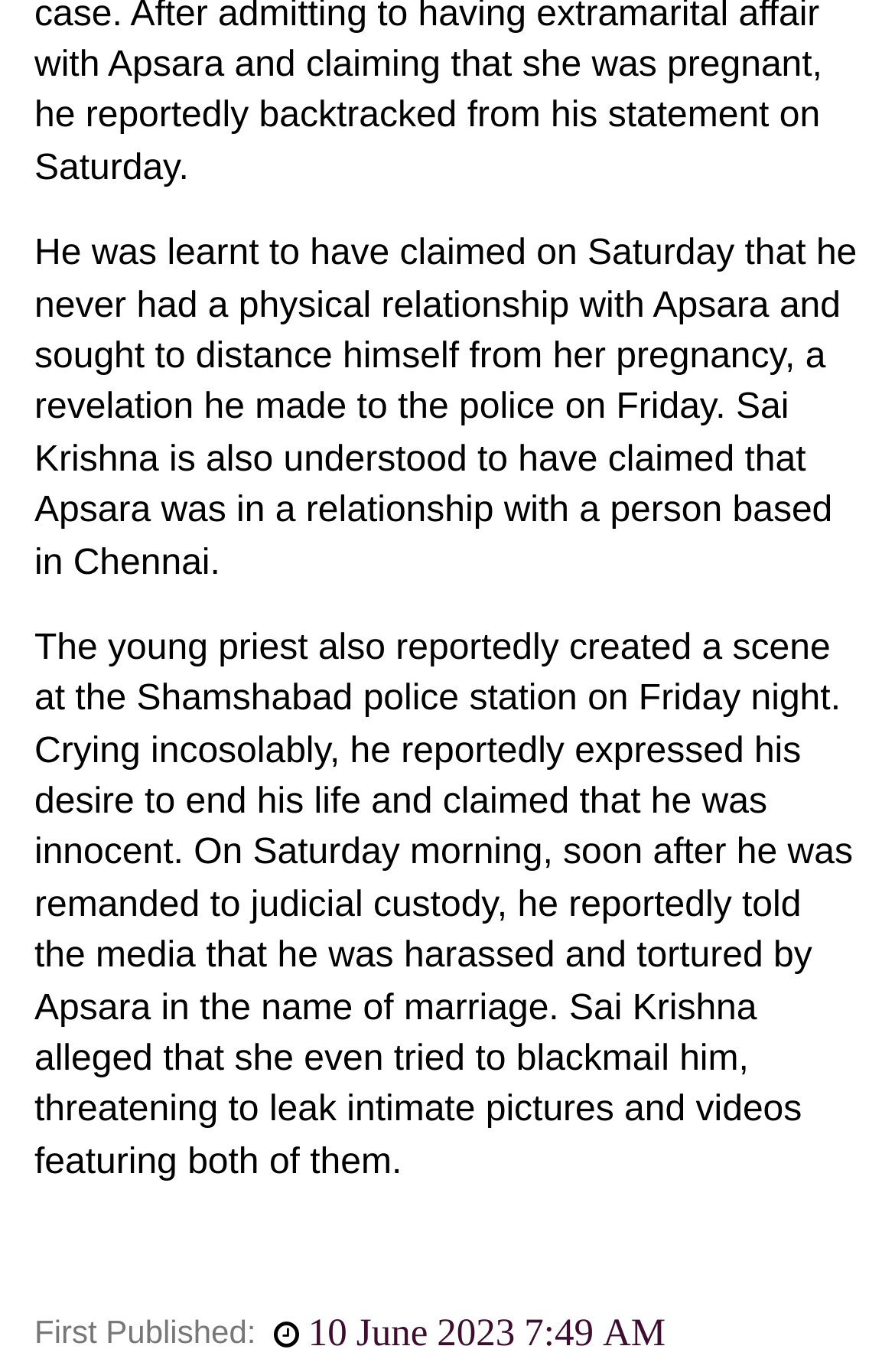Based on the element description: "ltm3castles@gmail.com", identify the UI element and provide its bounding box coordinates. Use four float numbers between 0 and 1, [left, top, right, bottom].

None